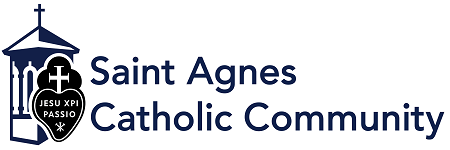Kindly respond to the following question with a single word or a brief phrase: 
What is the font color of 'Saint Agnes'?

Navy blue